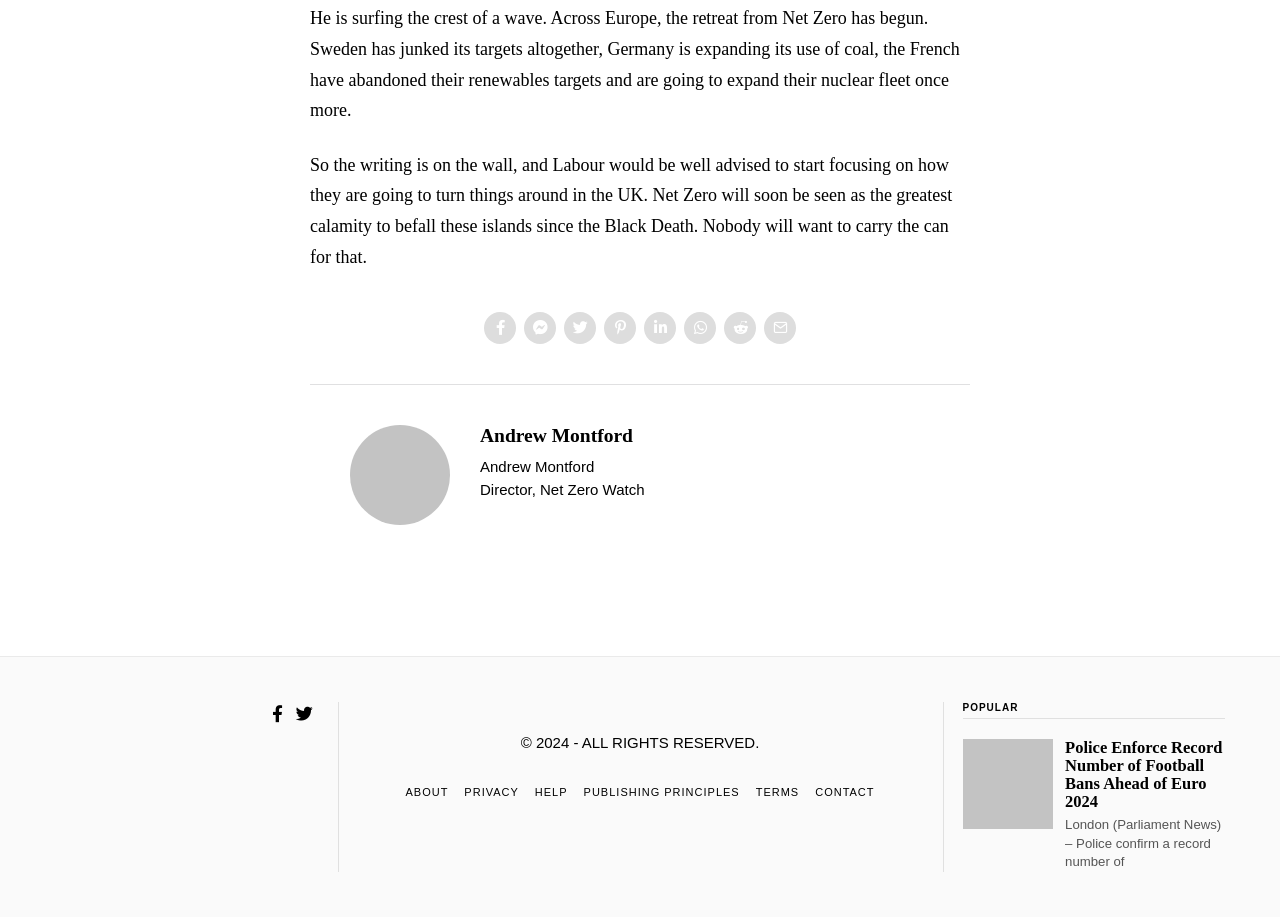What is the occupation of Andrew Montford?
Please use the visual content to give a single word or phrase answer.

Director, Net Zero Watch